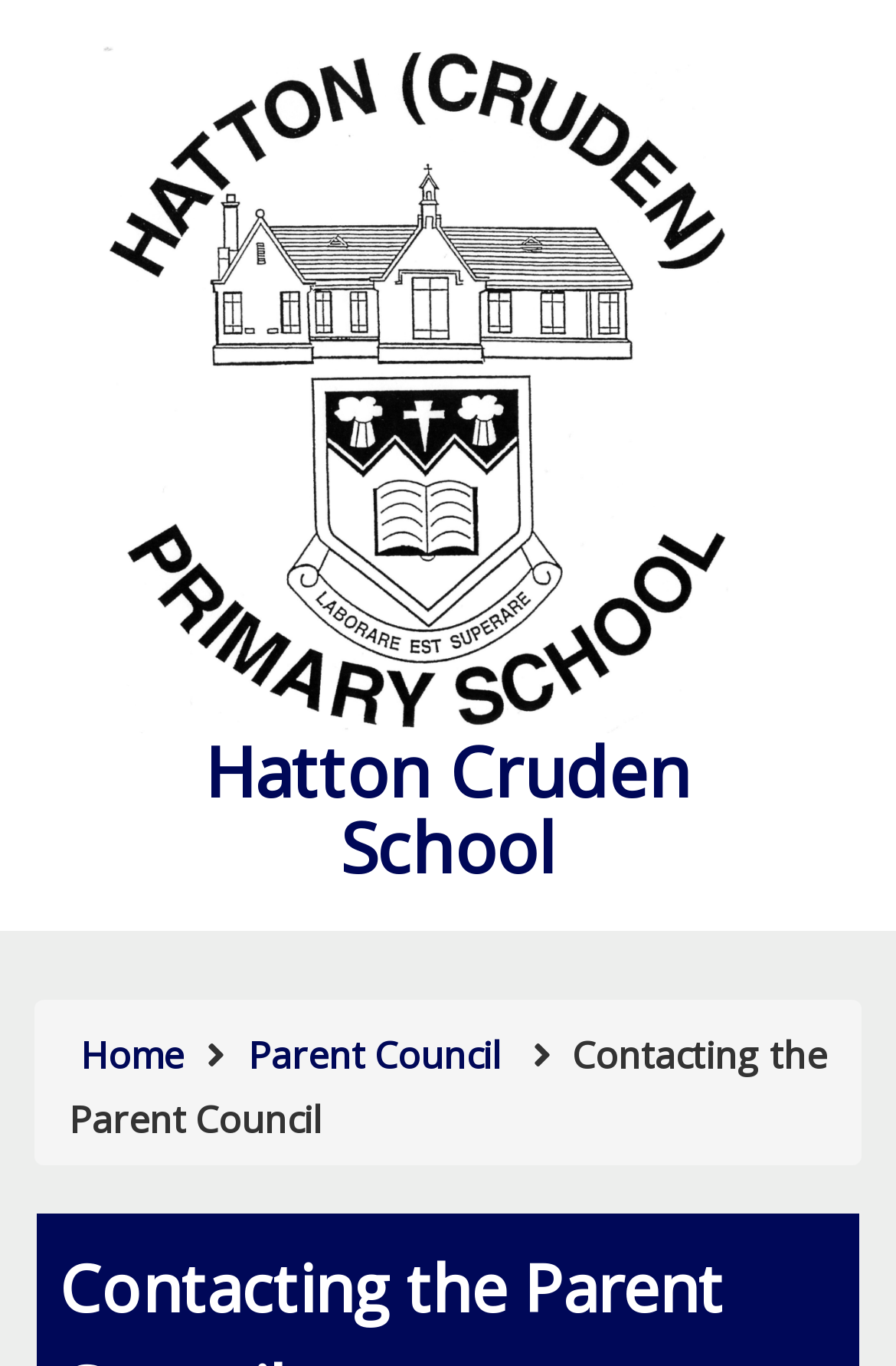What is the main heading of this webpage? Please extract and provide it.

Hatton Cruden School